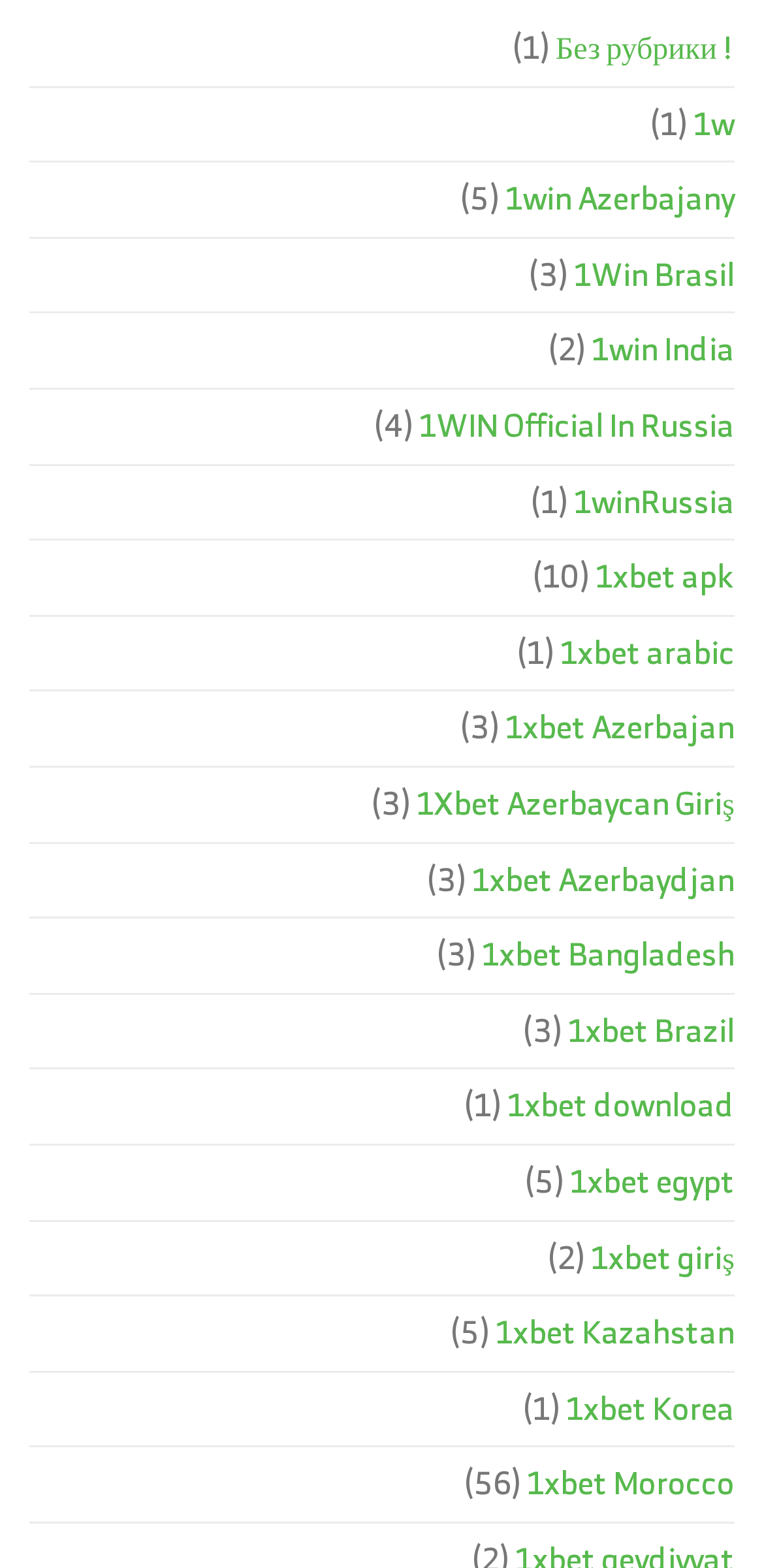What is the vertical position of the link '1win India'?
Respond with a short answer, either a single word or a phrase, based on the image.

0.2